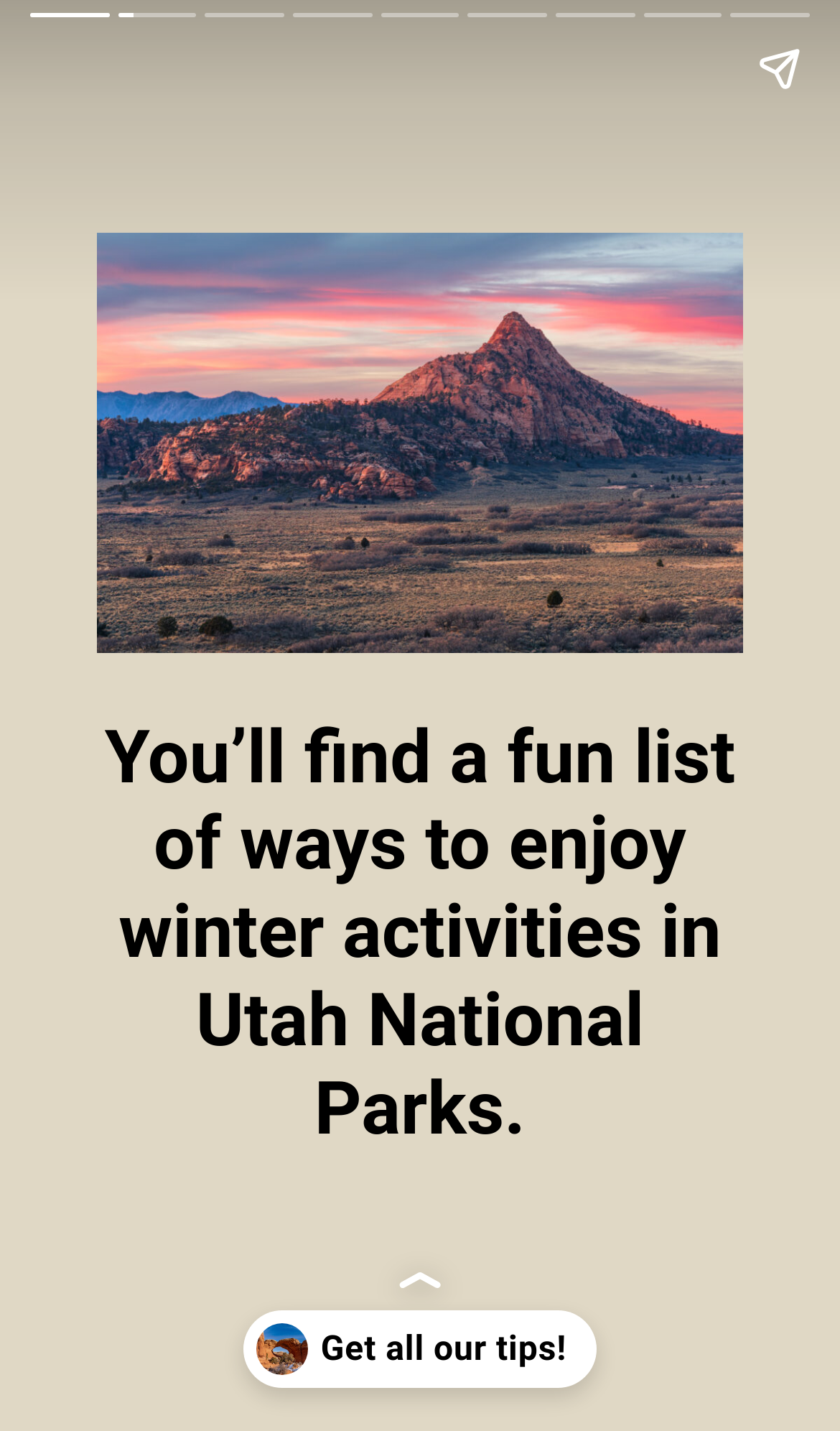What is the main topic of this webpage?
Please provide a comprehensive answer based on the information in the image.

The main topic of this webpage is winter activities, which can be inferred from the heading 'You’ll find a fun list of ways to enjoy winter activities in Utah National Parks.' and the image 'DSC_4364' that likely shows people engaging in winter activities.